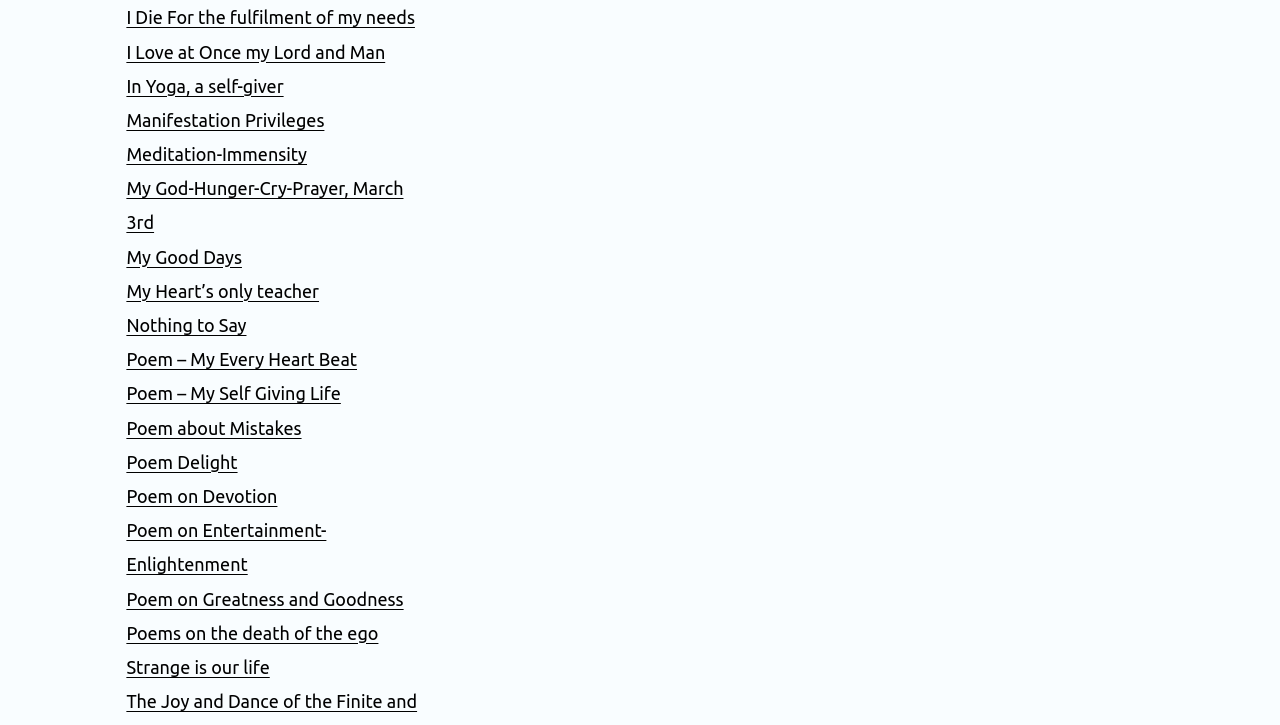Determine the bounding box coordinates for the clickable element required to fulfill the instruction: "Explore 'Strange is our life'". Provide the coordinates as four float numbers between 0 and 1, i.e., [left, top, right, bottom].

[0.099, 0.906, 0.211, 0.934]